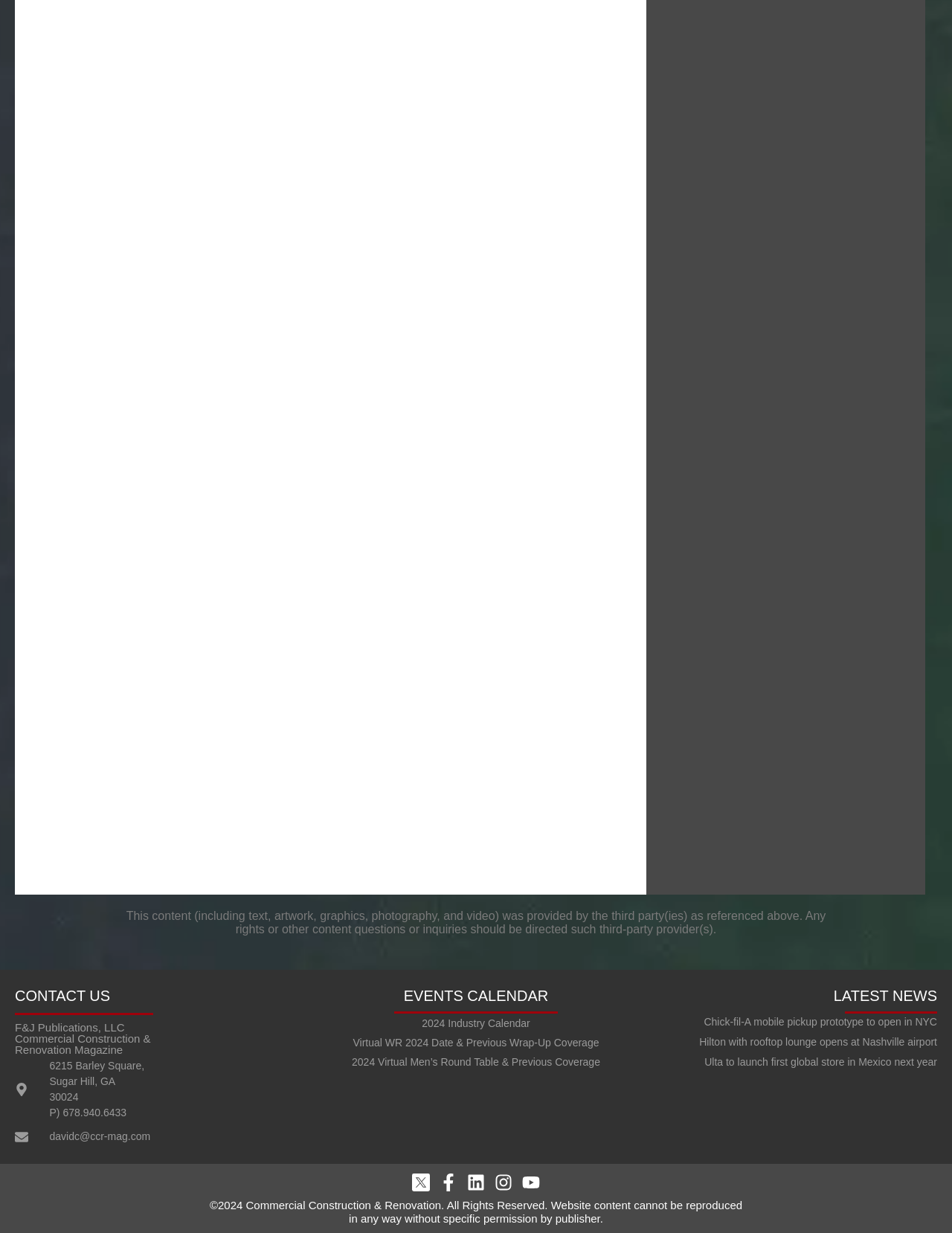Provide the bounding box coordinates for the UI element that is described by this text: "parent_node: NEWS". The coordinates should be in the form of four float numbers between 0 and 1: [left, top, right, bottom].

None